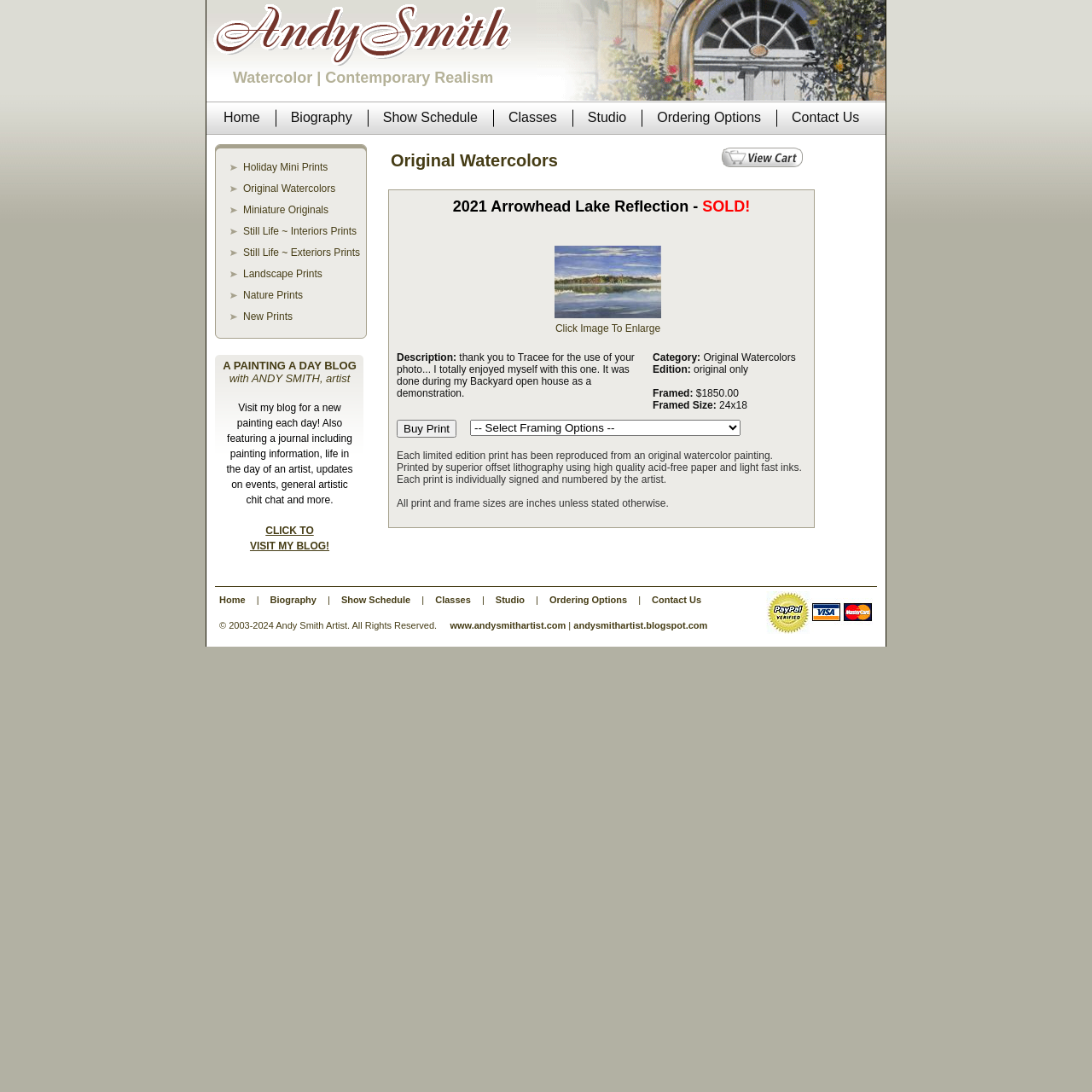Pinpoint the bounding box coordinates of the area that should be clicked to complete the following instruction: "Visit the 'A PAINTING A DAY BLOG'". The coordinates must be given as four float numbers between 0 and 1, i.e., [left, top, right, bottom].

[0.189, 0.124, 0.344, 0.529]